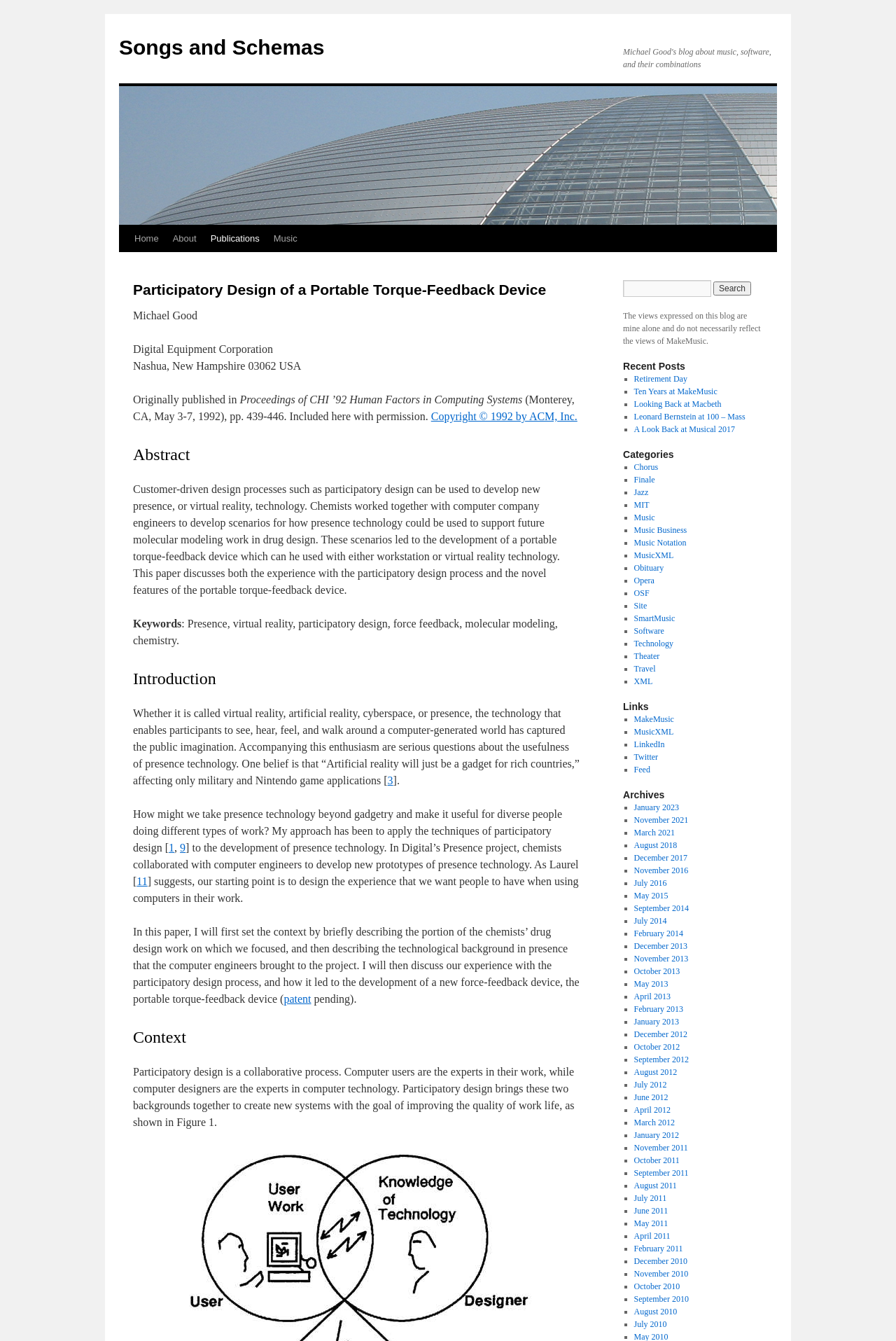What is the name of the company where the author works?
Provide a detailed and extensive answer to the question.

The company name is mentioned in the text as 'Digital Equipment Corporation' which is located under the heading 'Participatory Design of a Portable Torque-Feedback Device'.